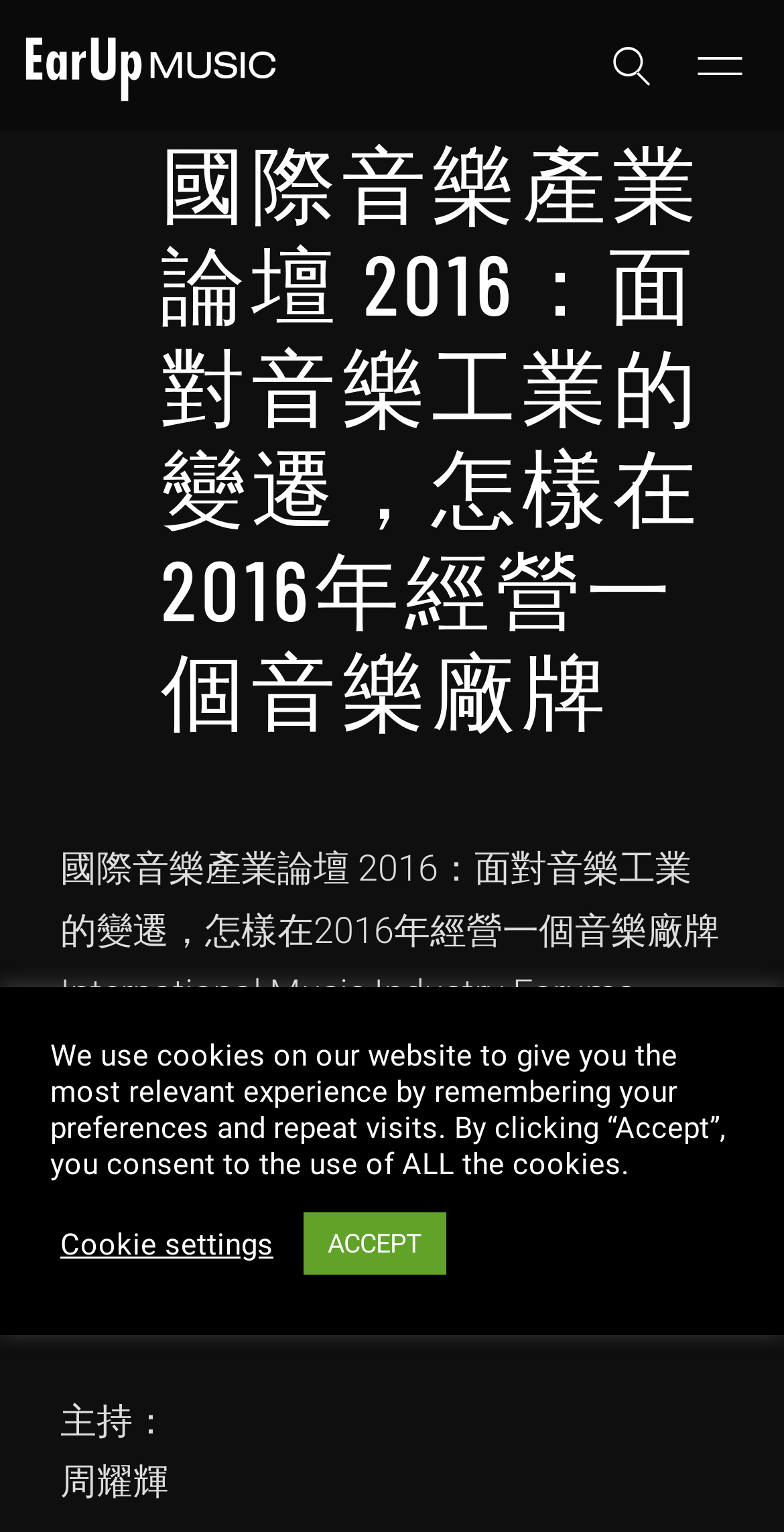Using the provided element description: "Cookie settings", identify the bounding box coordinates. The coordinates should be four floats between 0 and 1 in the order [left, top, right, bottom].

[0.077, 0.8, 0.349, 0.823]